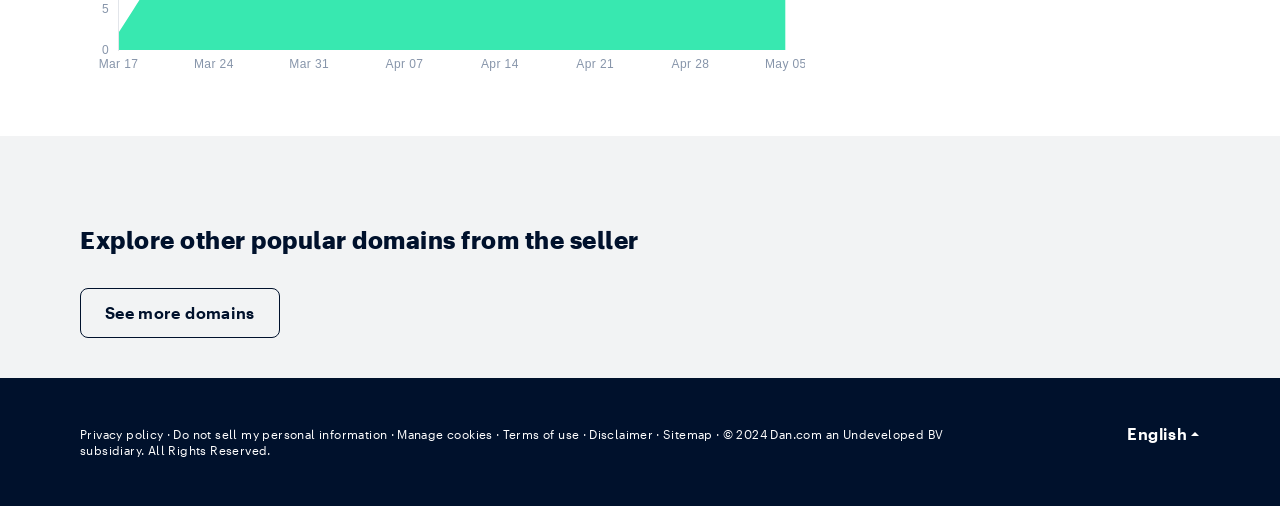Please determine the bounding box coordinates of the area that needs to be clicked to complete this task: 'Submit your Go programming work'. The coordinates must be four float numbers between 0 and 1, formatted as [left, top, right, bottom].

None